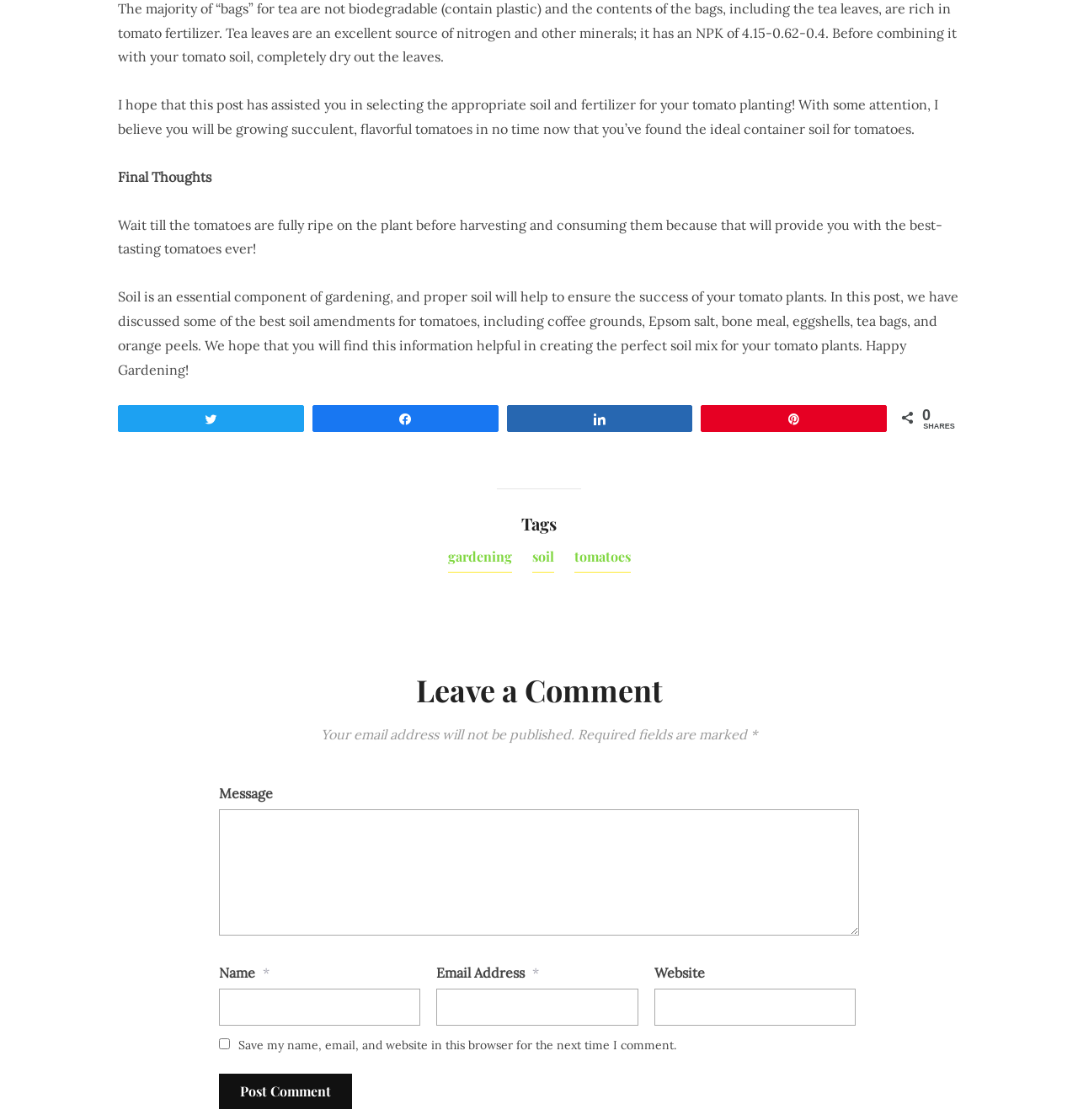Give a concise answer using only one word or phrase for this question:
What is required to leave a comment?

Name, email, and message